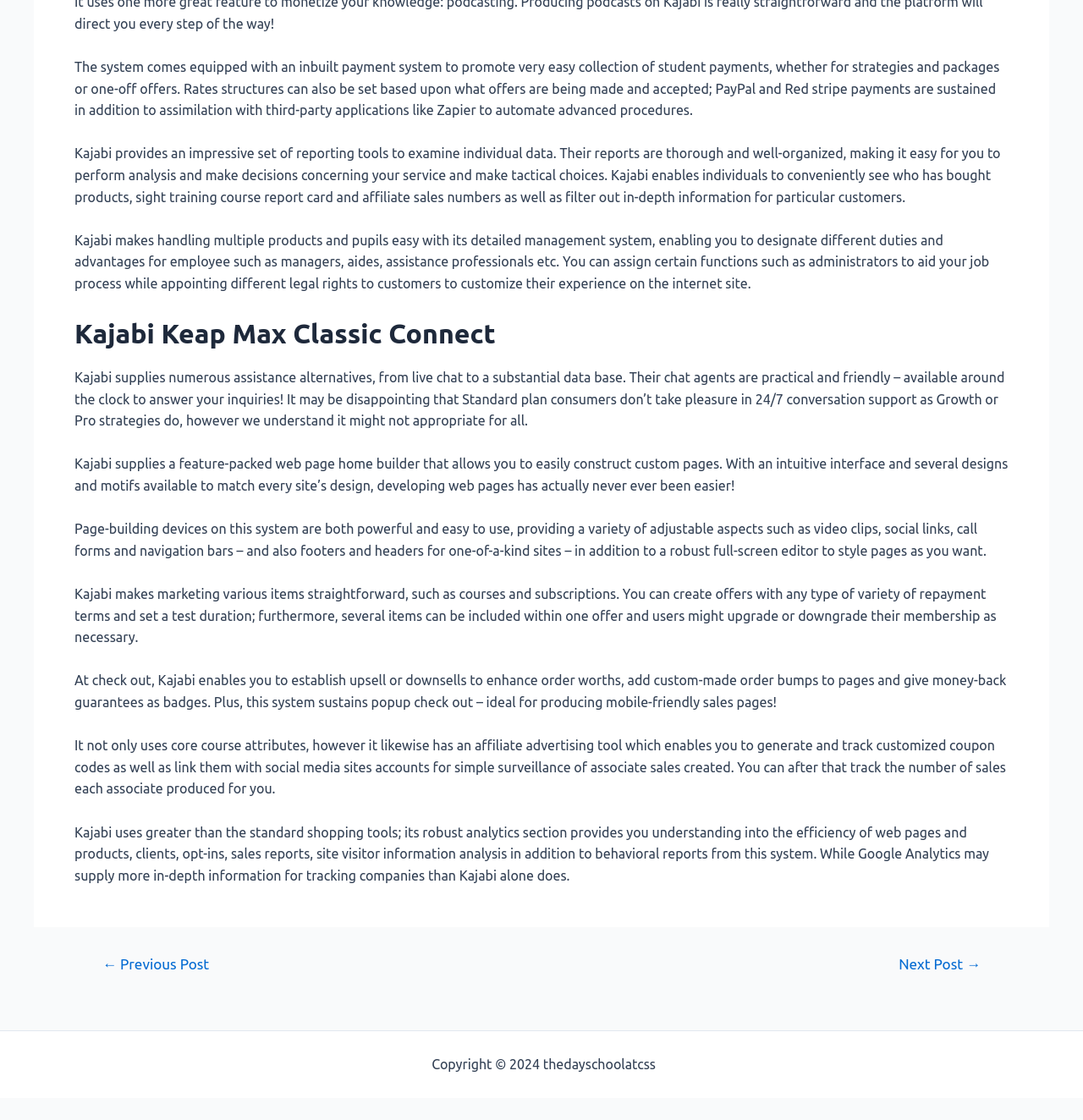Please examine the image and provide a detailed answer to the question: What is the benefit of the affiliate advertising tool?

The webpage states that 'it also has an affiliate advertising tool which enables you to generate and track customized coupon codes as well as link them with social media sites accounts for simple surveillance of associate sales created', implying that the benefit of this tool is to track affiliate sales.